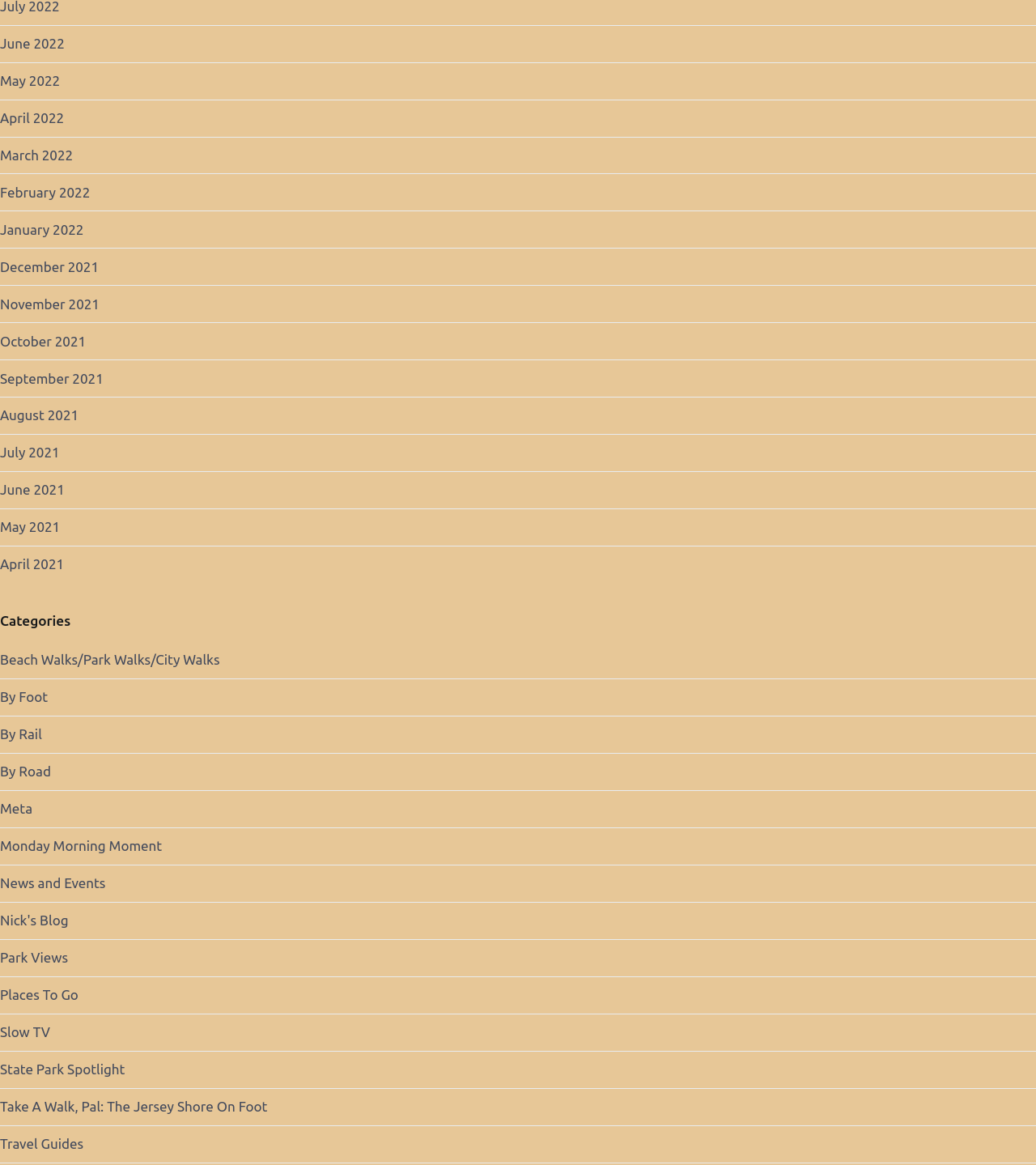Please find the bounding box coordinates of the element that you should click to achieve the following instruction: "Visit Travel Guides". The coordinates should be presented as four float numbers between 0 and 1: [left, top, right, bottom].

[0.0, 0.966, 0.081, 0.998]